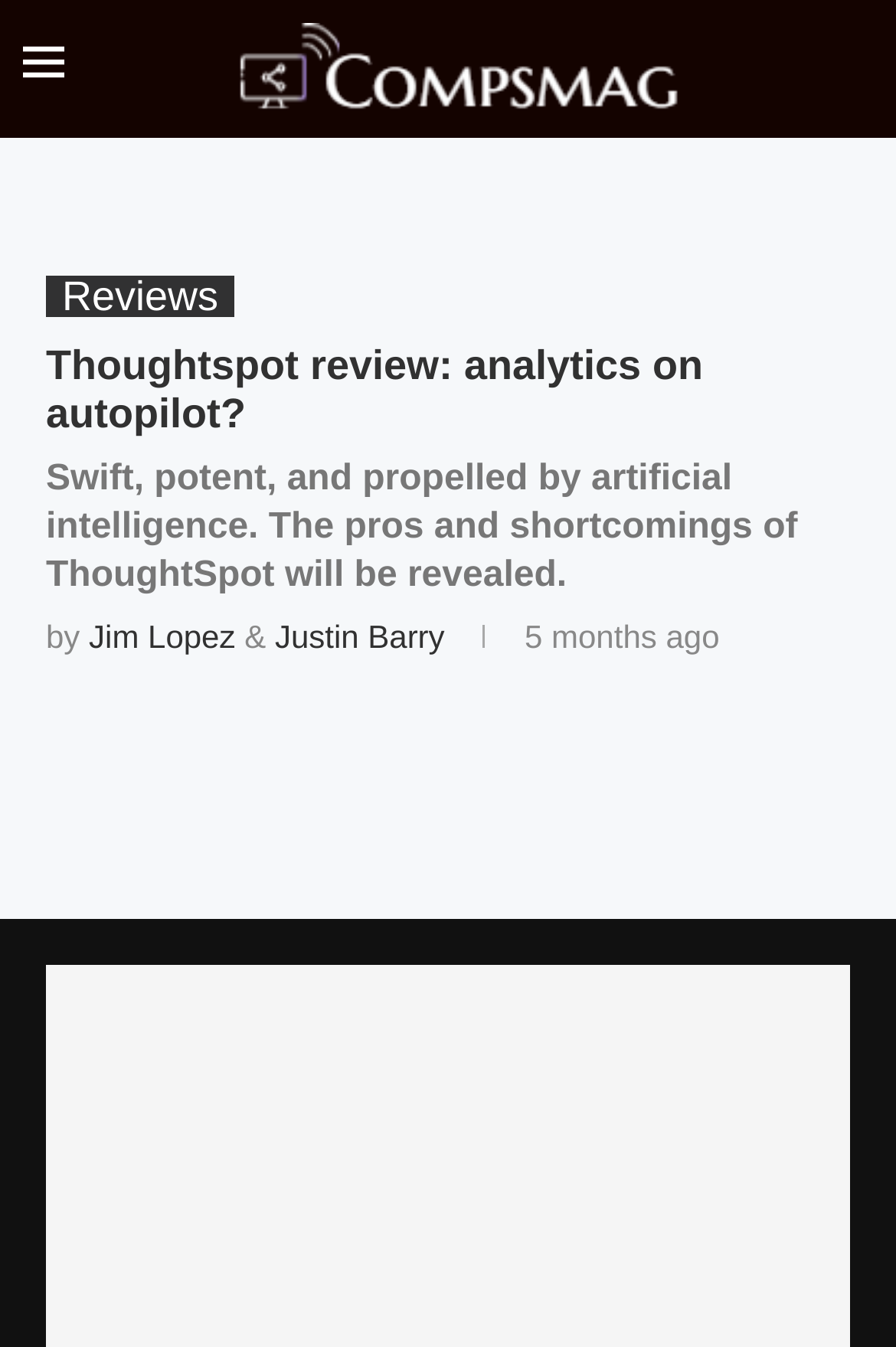Given the webpage screenshot, identify the bounding box of the UI element that matches this description: "Justin Barry".

[0.307, 0.459, 0.496, 0.487]